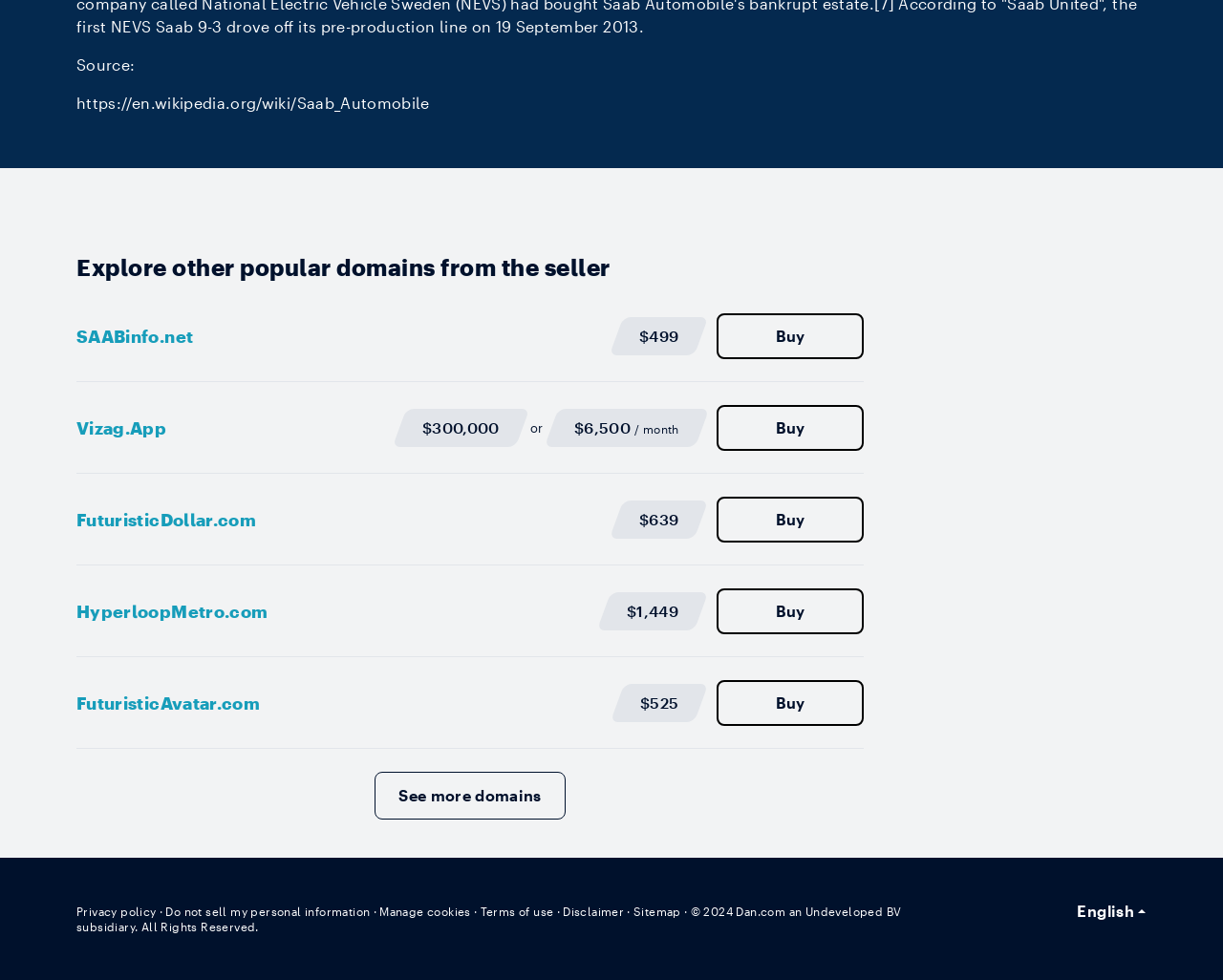Please provide the bounding box coordinates for the element that needs to be clicked to perform the instruction: "Visit Vizag.App". The coordinates must consist of four float numbers between 0 and 1, formatted as [left, top, right, bottom].

[0.062, 0.425, 0.327, 0.448]